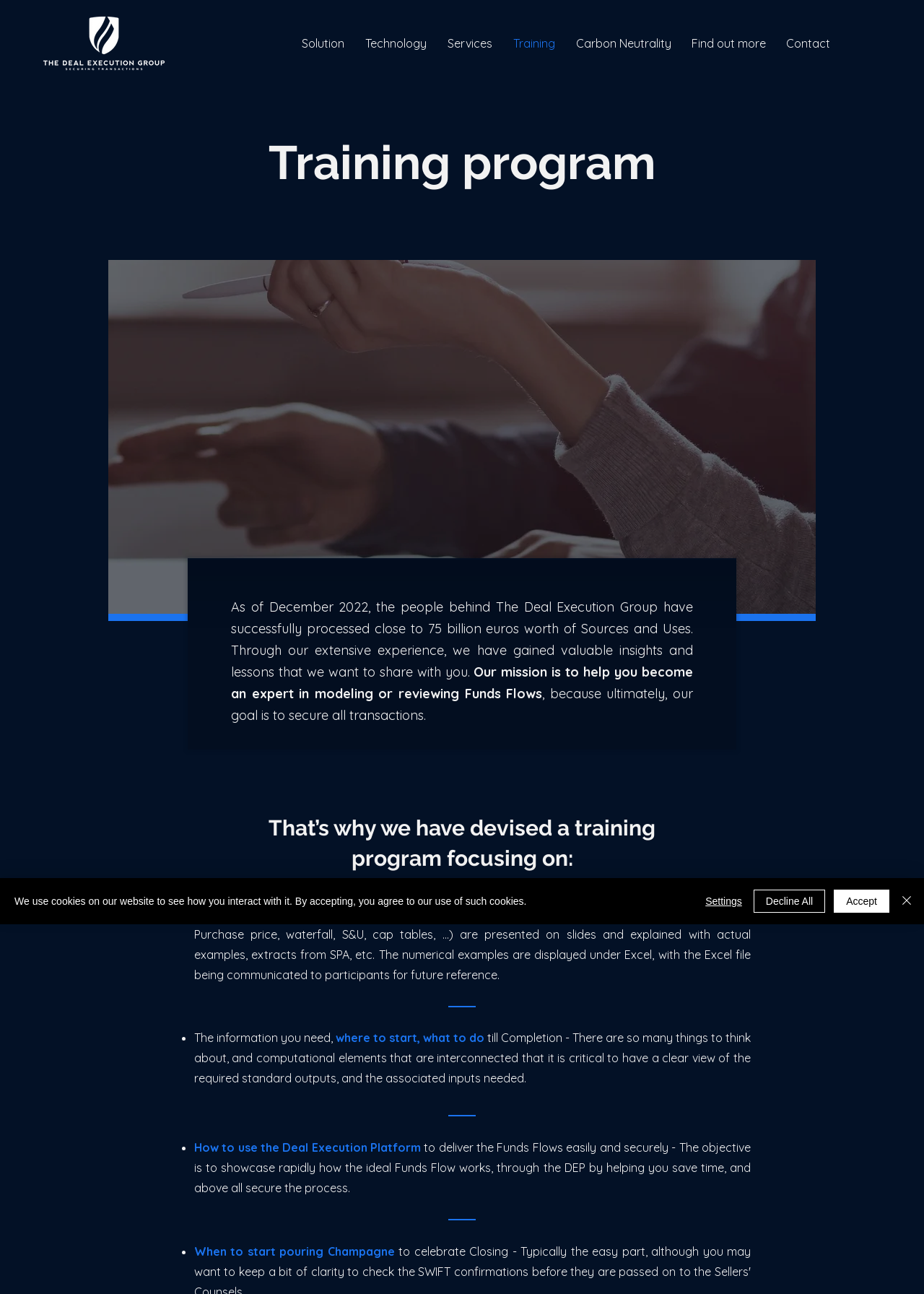Specify the bounding box coordinates of the area to click in order to execute this command: 'Navigate to 'Solution''. The coordinates should consist of four float numbers ranging from 0 to 1, and should be formatted as [left, top, right, bottom].

[0.315, 0.025, 0.384, 0.042]